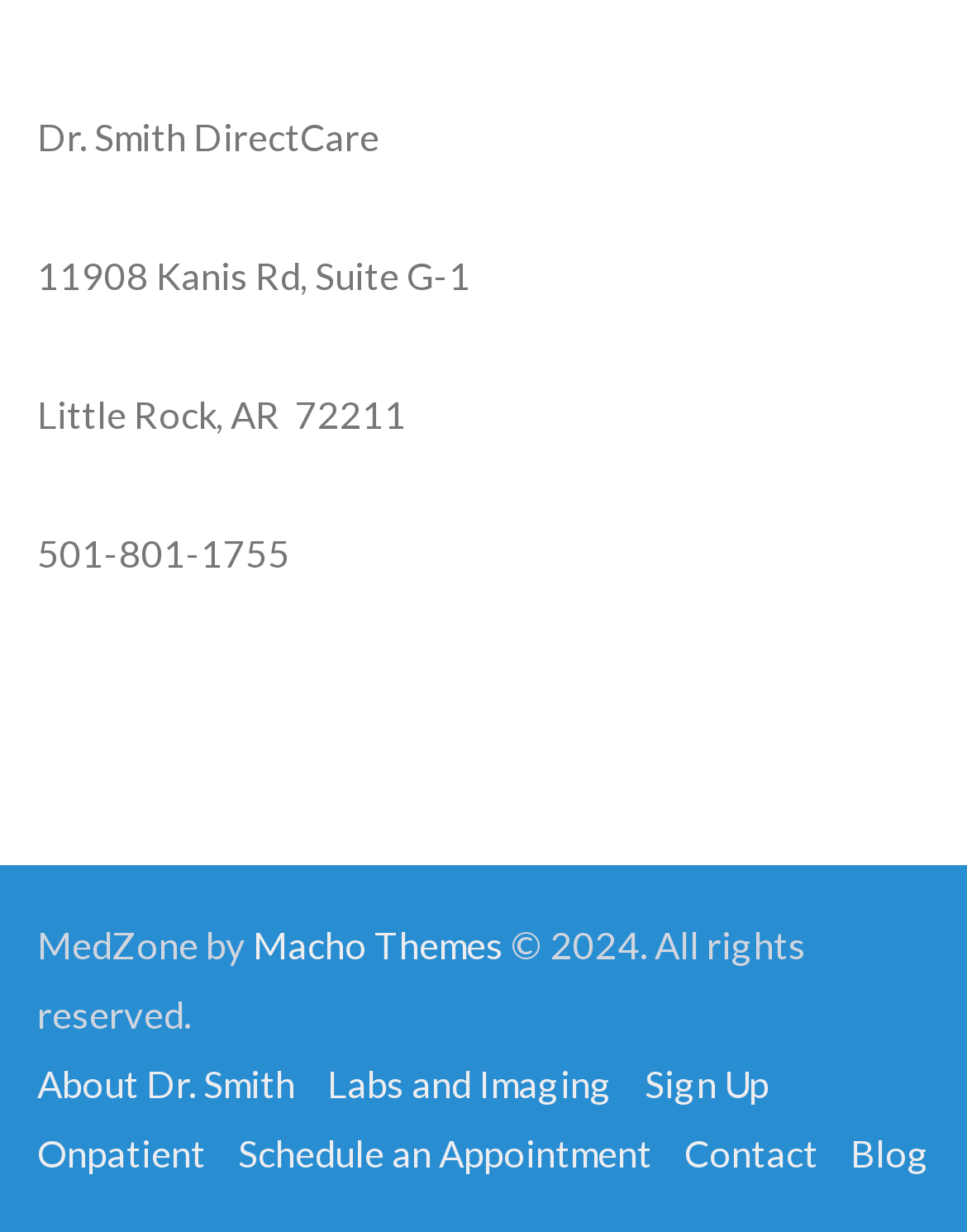Find the bounding box coordinates of the clickable element required to execute the following instruction: "Visit About Dr. Smith page". Provide the coordinates as four float numbers between 0 and 1, i.e., [left, top, right, bottom].

[0.038, 0.861, 0.305, 0.898]